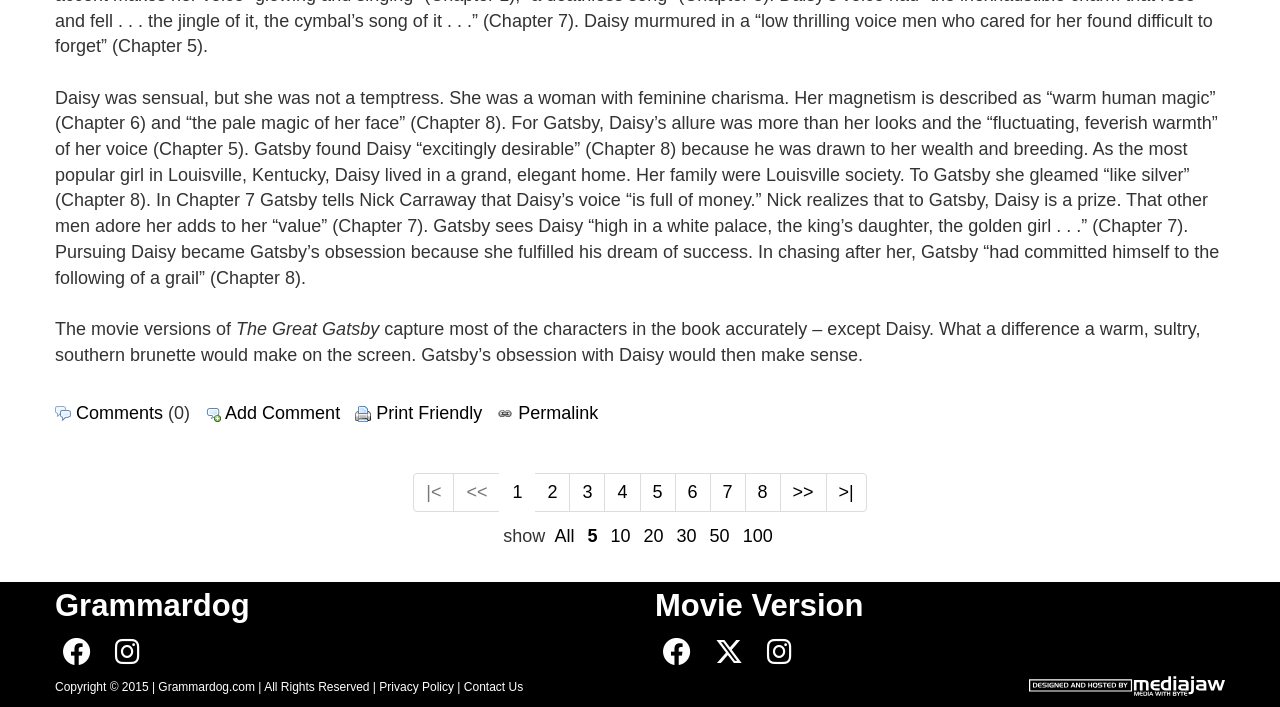Locate the bounding box coordinates of the clickable region to complete the following instruction: "Click on the 'Comments' link."

[0.043, 0.57, 0.055, 0.598]